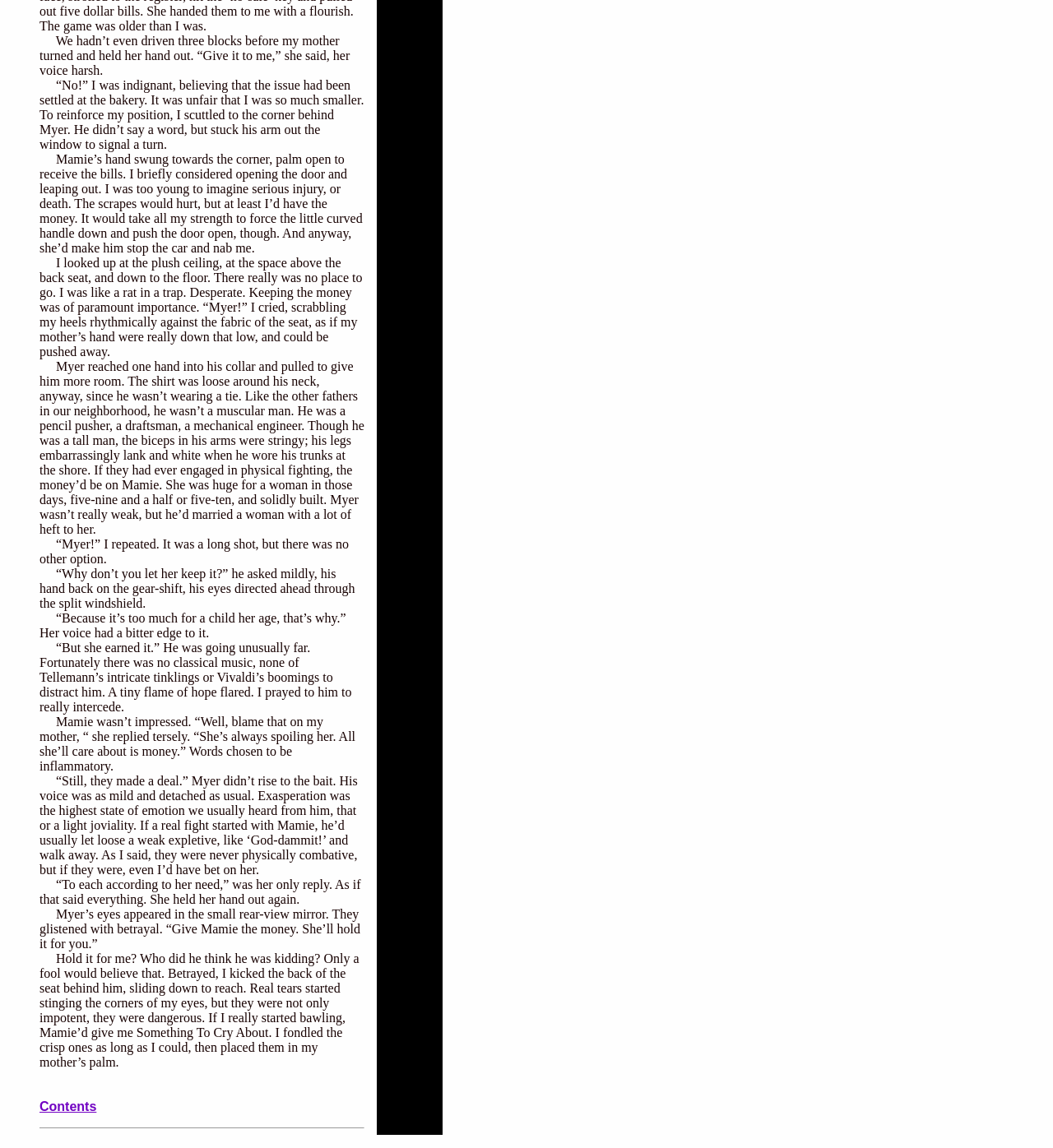Please answer the following question using a single word or phrase: 
What is the child trying to do?

Keep money